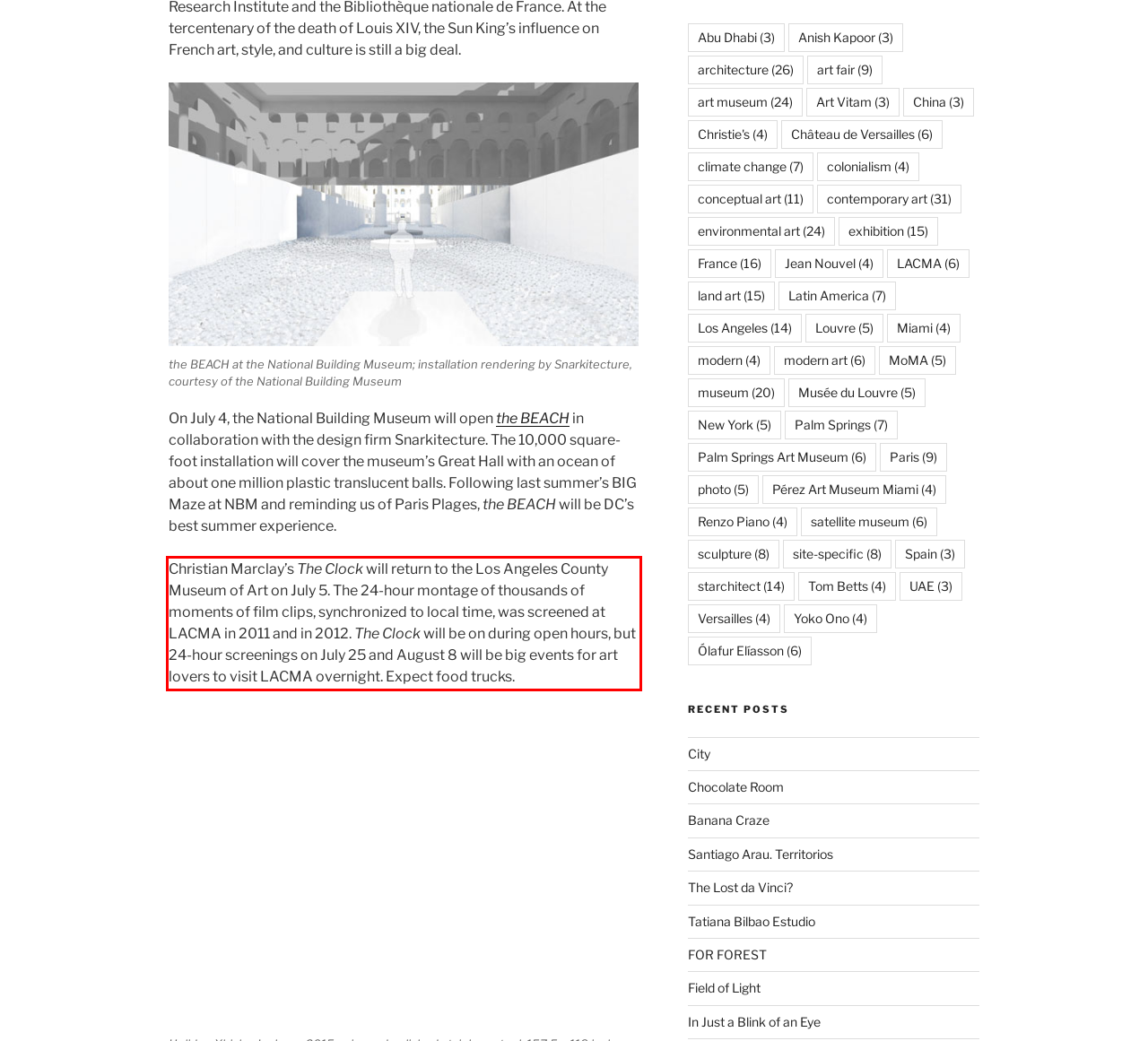With the given screenshot of a webpage, locate the red rectangle bounding box and extract the text content using OCR.

Christian Marclay’s The Clock will return to the Los Angeles County Museum of Art on July 5. The 24-hour montage of thousands of moments of film clips, synchronized to local time, was screened at LACMA in 2011 and in 2012. The Clock will be on during open hours, but 24-hour screenings on July 25 and August 8 will be big events for art lovers to visit LACMA overnight. Expect food trucks.